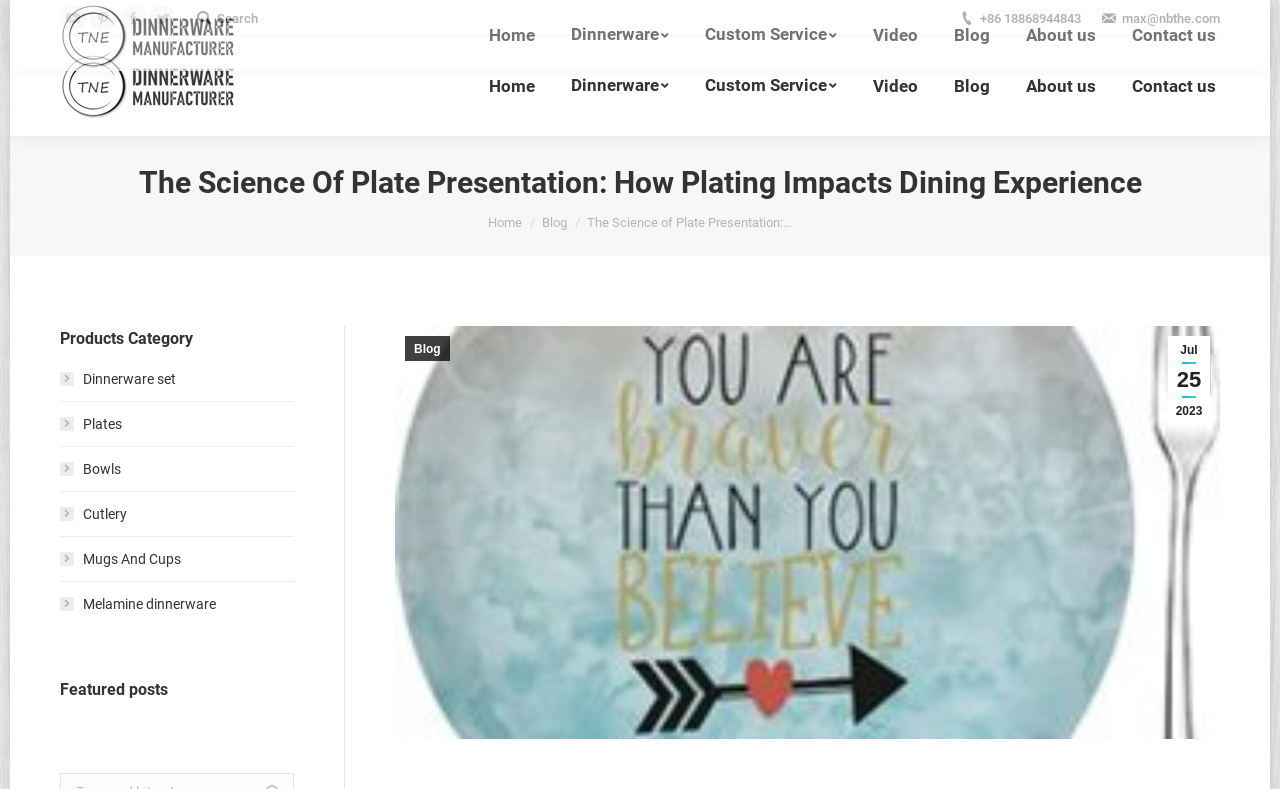What is the email address on the top right?
Please answer the question with a detailed response using the information from the screenshot.

I found the email address by looking at the top right corner of the webpage, where I saw a static text element with the email address max@nbthe.com.